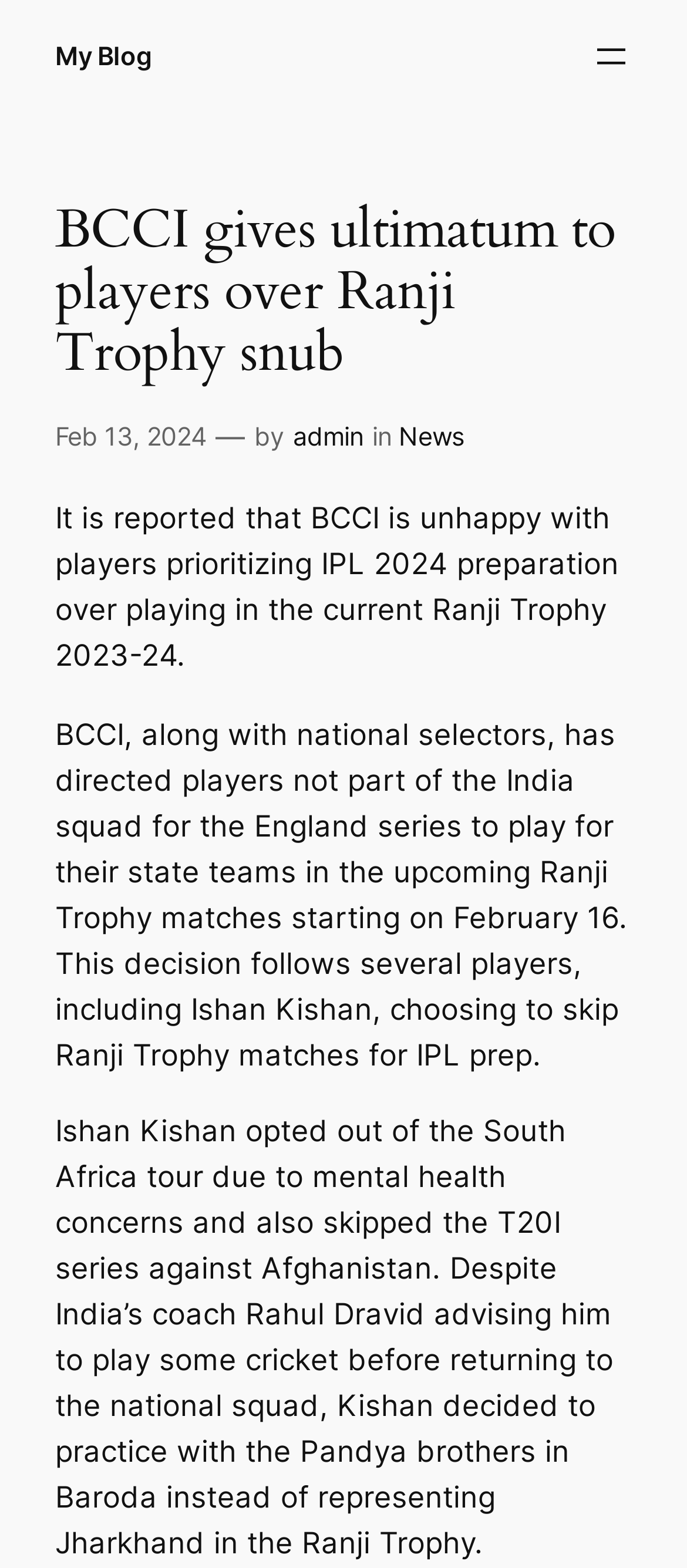Please specify the bounding box coordinates in the format (top-left x, top-left y, bottom-right x, bottom-right y), with values ranging from 0 to 1. Identify the bounding box for the UI component described as follows: Feb 13, 2024

[0.08, 0.268, 0.3, 0.287]